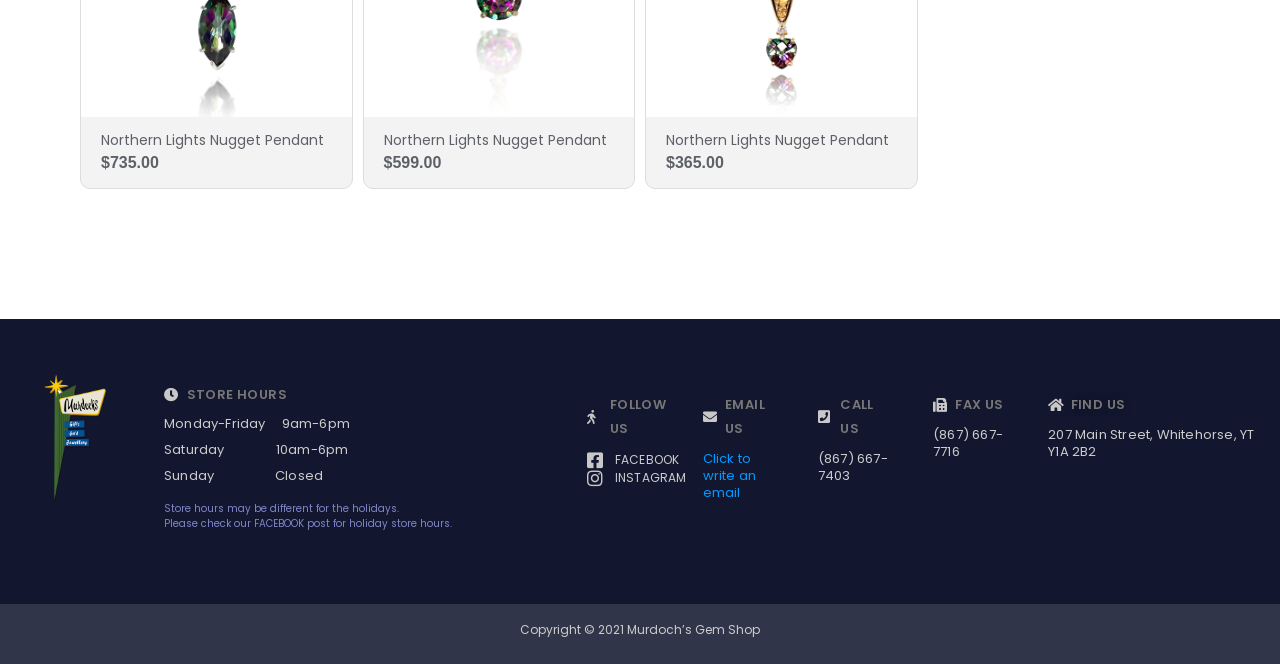What is the address of the store?
Please respond to the question with a detailed and informative answer.

I looked at the 'FIND US' section and found the address of the store, which is 207 Main Street, Whitehorse, YT Y1A 2B2.